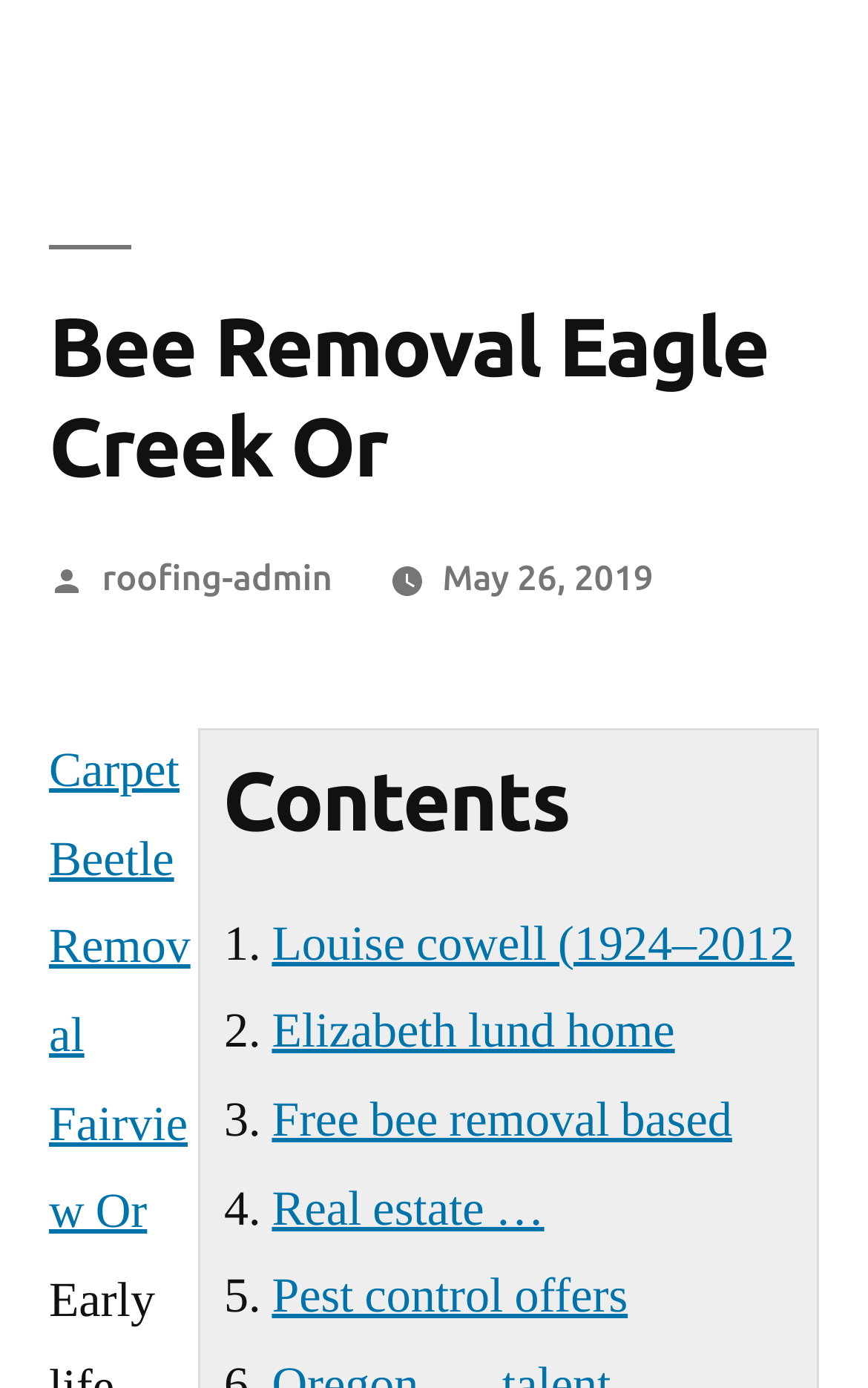Generate a thorough explanation of the webpage's elements.

The webpage is about Bee Removal Eagle Creek Or, with a header section at the top displaying the title "Bee Removal Eagle Creek Or". Below the header, there is a section with the author's name "roofing-admin" and the date "May 26, 2019". 

On the left side, there is a list of links, labeled with numbers from 1 to 5, which appear to be related to bee removal services. The list includes links to "Louise cowell (1924–2012", "Elizabeth lund home", "Free bee removal based", "Real estate …", and "Pest control offers". 

On the right side, there is a separate link to "Carpet Beetle Removal Fairview Or", which seems to be a related service. The webpage has a clear structure, with the main content organized into sections and lists, making it easy to navigate.